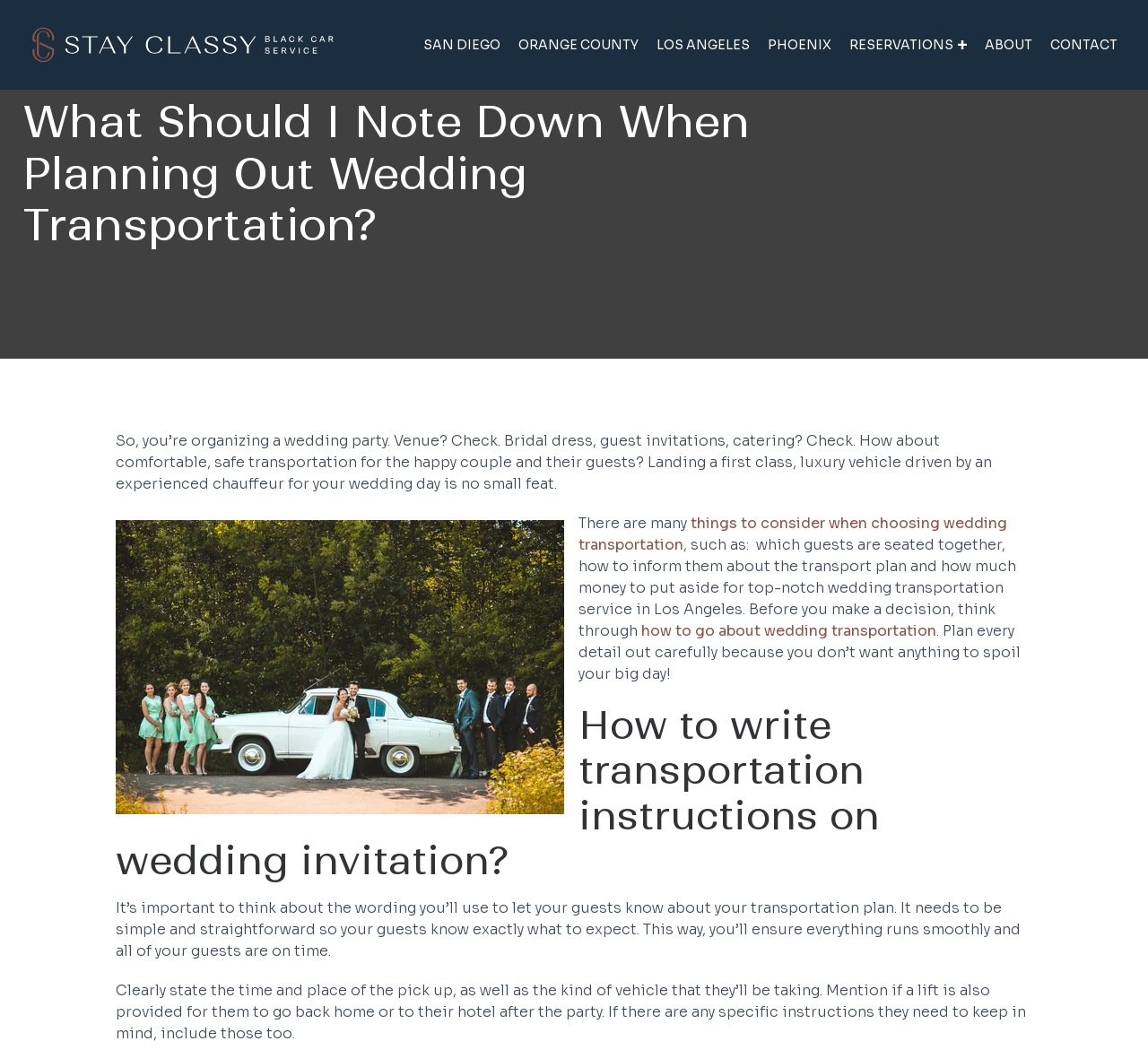Provide the bounding box coordinates of the HTML element described as: "Contact". The bounding box coordinates should be four float numbers between 0 and 1, i.e., [left, top, right, bottom].

[0.907, 0.0, 0.981, 0.085]